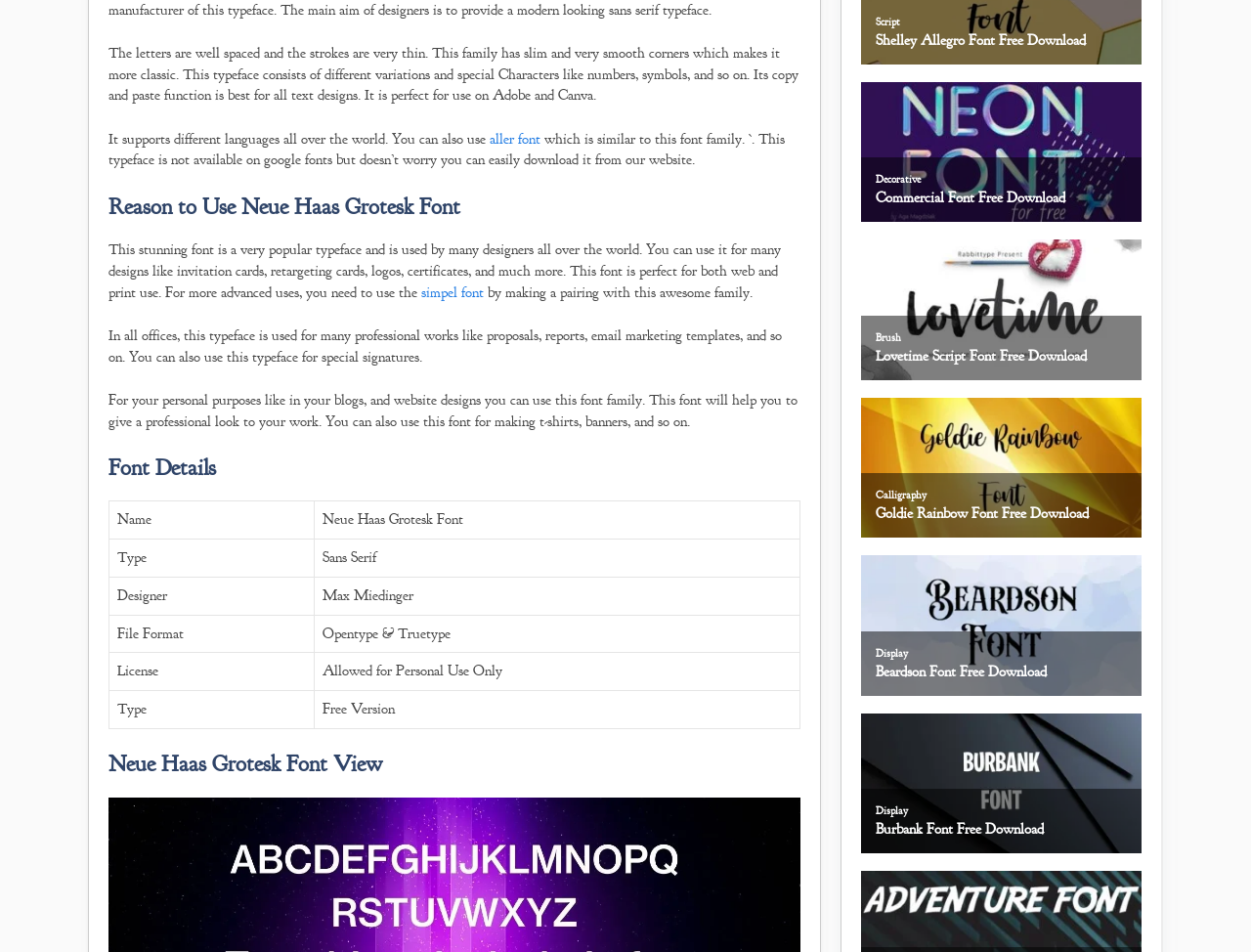Identify and provide the bounding box for the element described by: "Lovetime Script Font Free Download".

[0.7, 0.365, 0.901, 0.383]